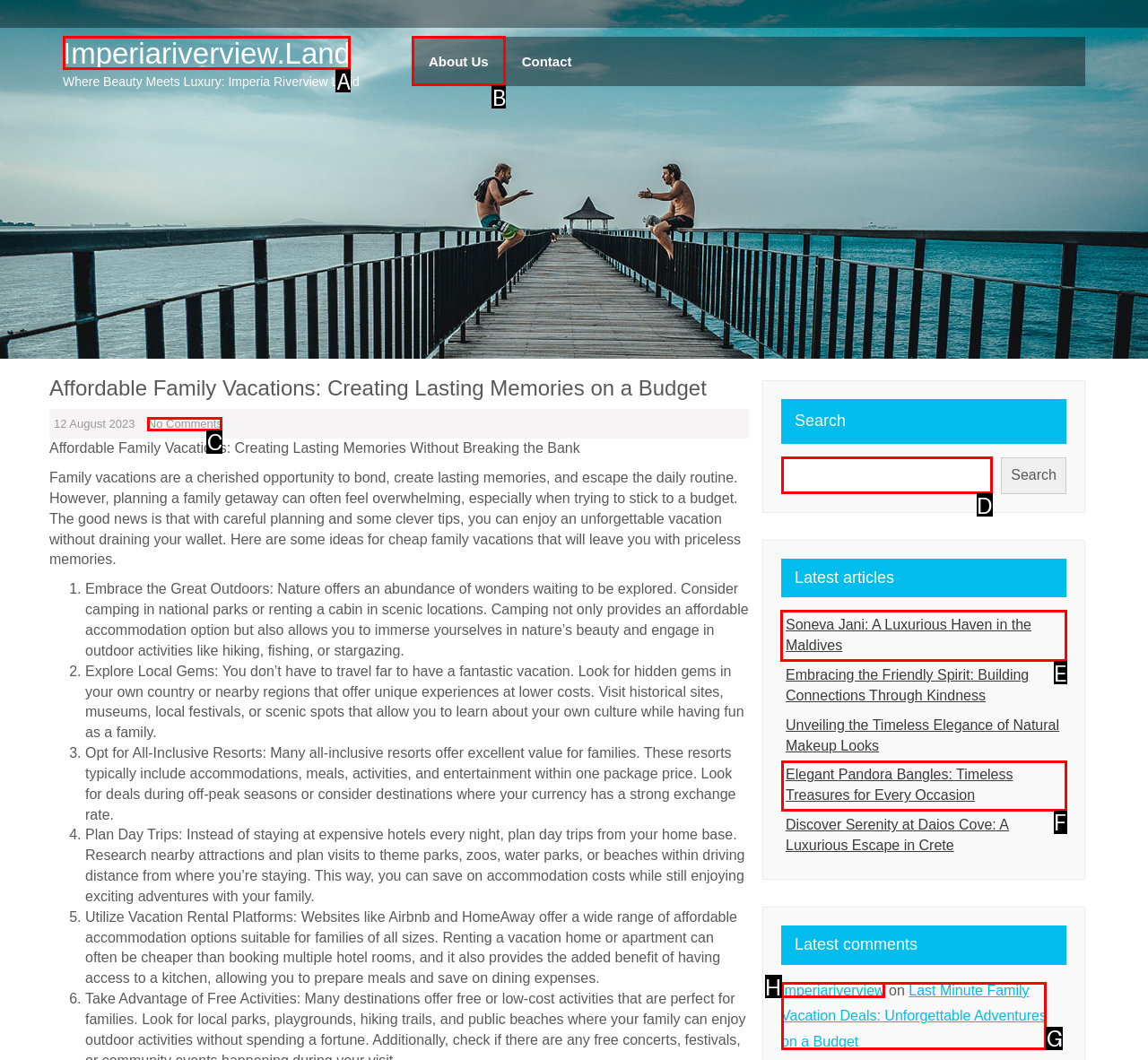Identify the letter of the option to click in order to Search in the recent posts. Answer with the letter directly.

None